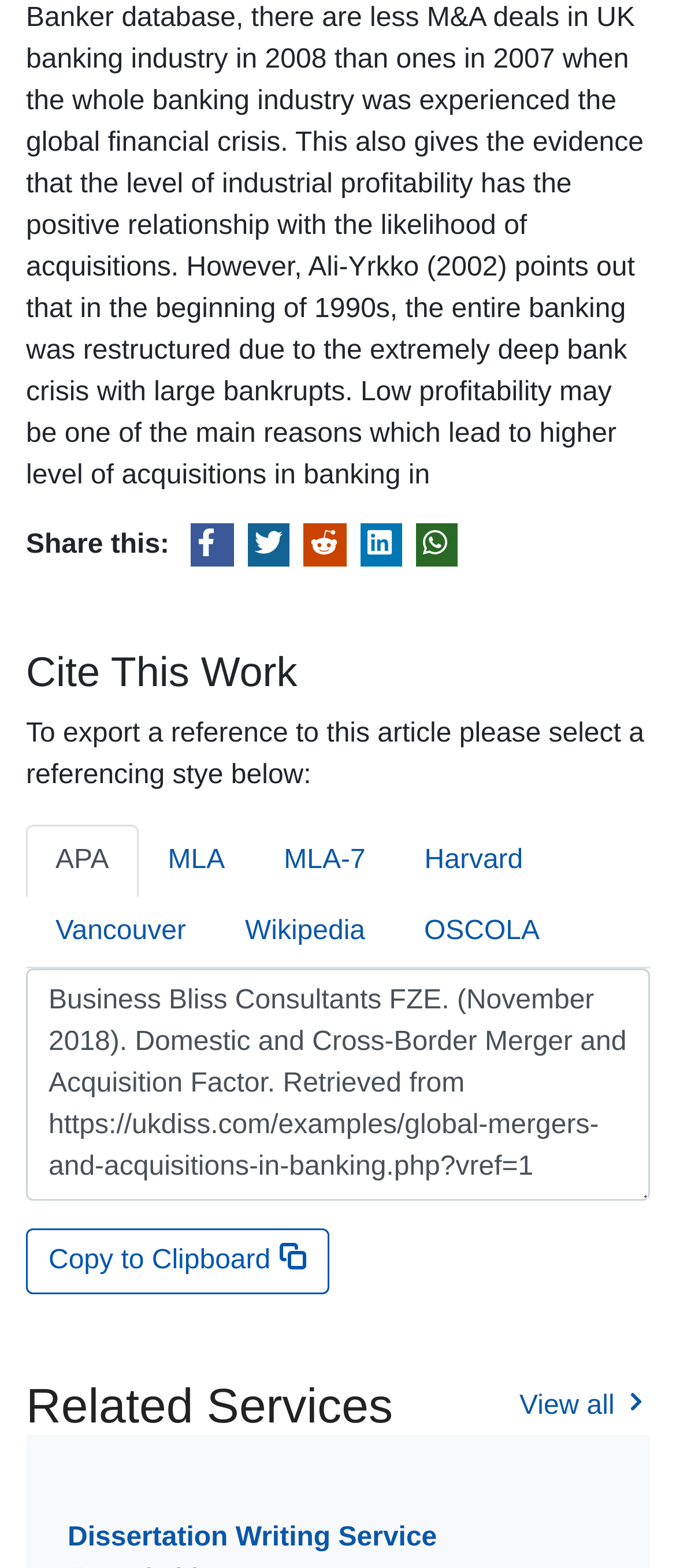Answer briefly with one word or phrase:
What is the 'Related Services' section about?

View all services